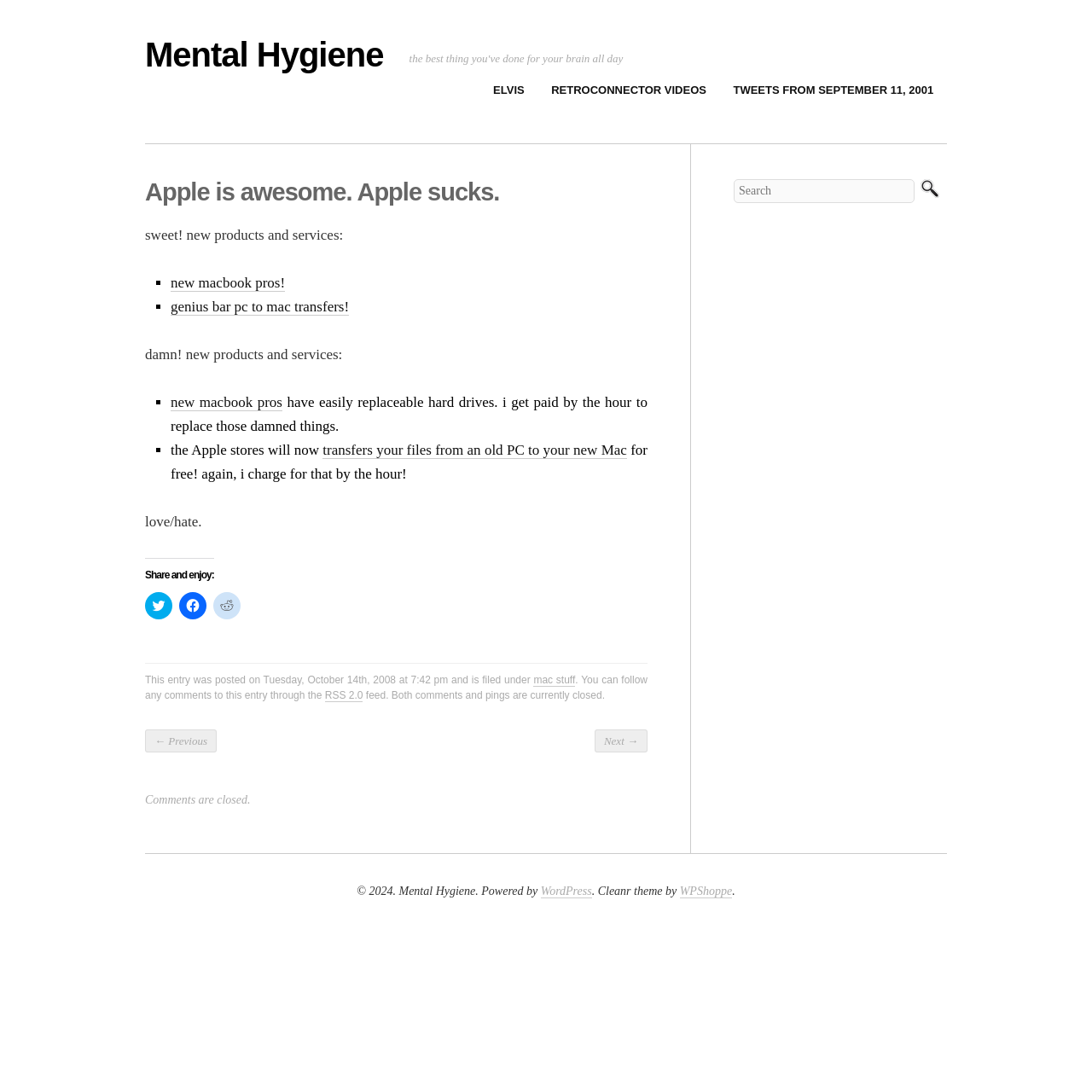Specify the bounding box coordinates for the region that must be clicked to perform the given instruction: "Read the blog post about the LGBT STEMinar".

None